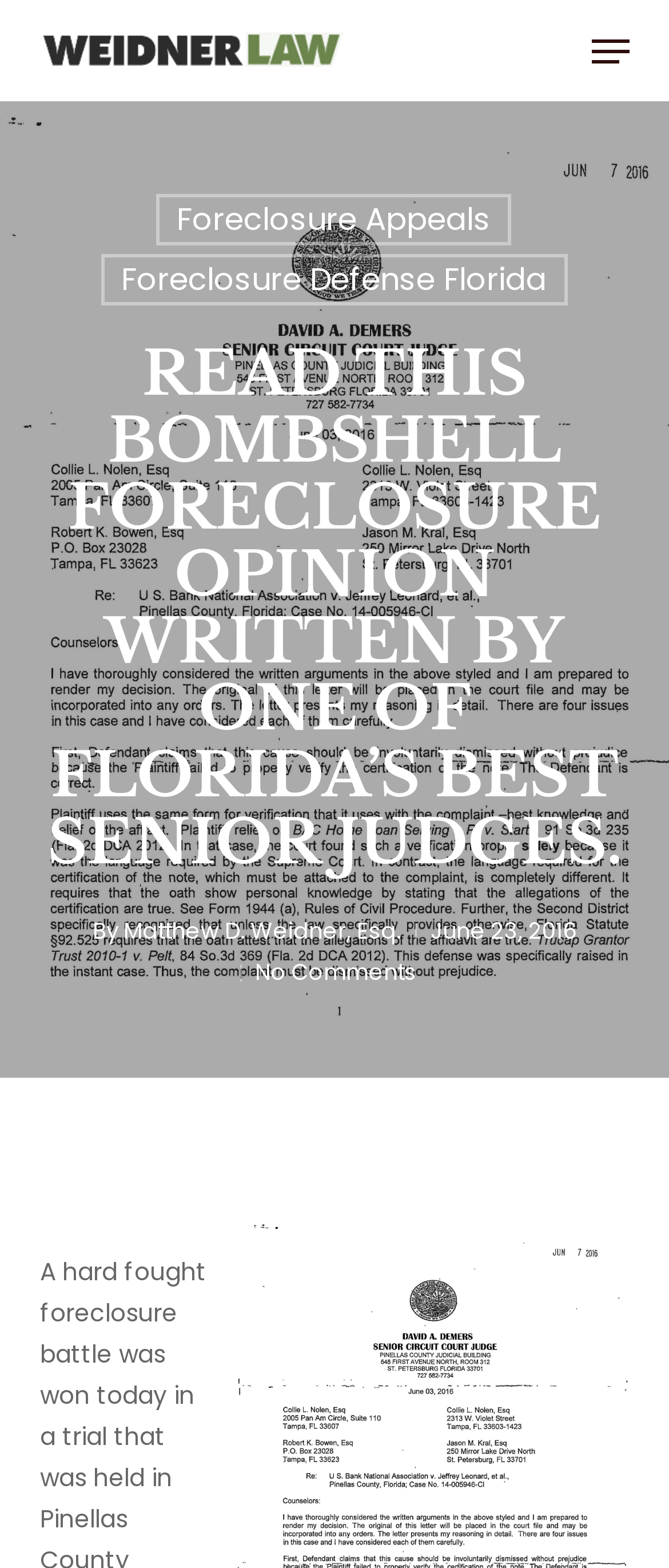Give a one-word or one-phrase response to the question: 
How many comments are there on the article?

No Comments